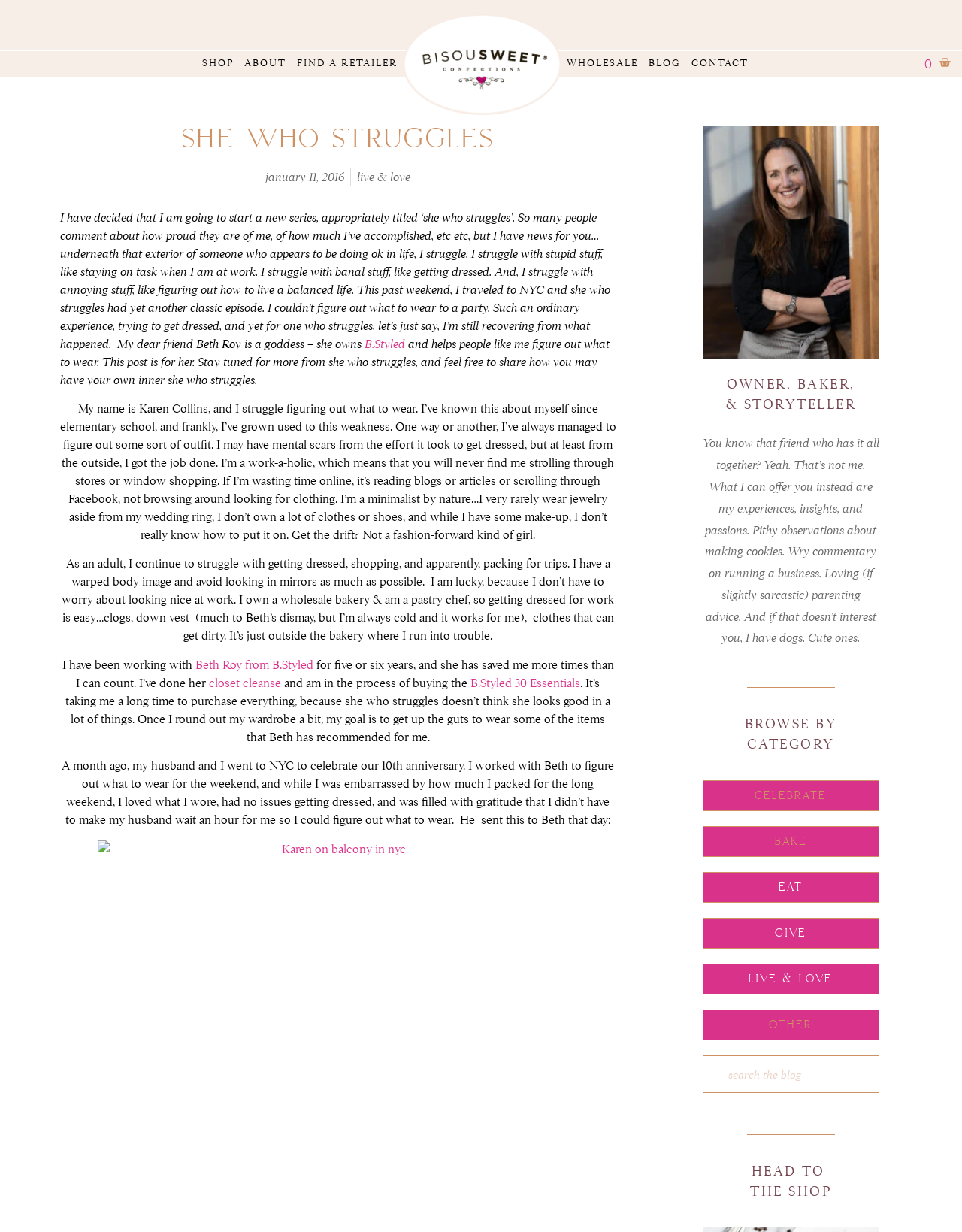Find the bounding box coordinates of the clickable area that will achieve the following instruction: "Read the blog post titled 'SHE WHO STRUGGLES'".

[0.062, 0.102, 0.641, 0.124]